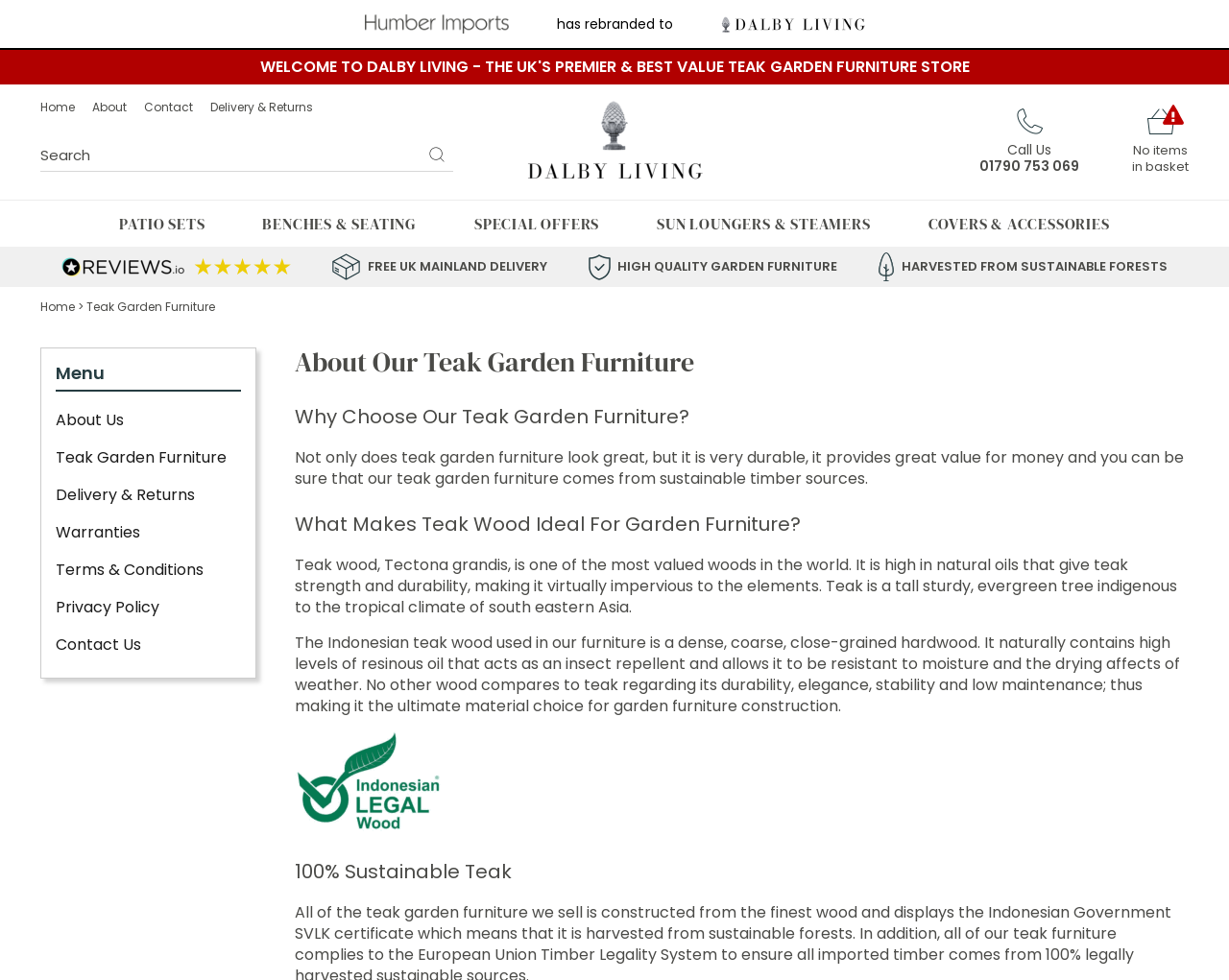What is the phone number?
Carefully examine the image and provide a detailed answer to the question.

The phone number is 01790 753 069, which is displayed next to the 'Call Us' link on the top-right corner of the webpage.